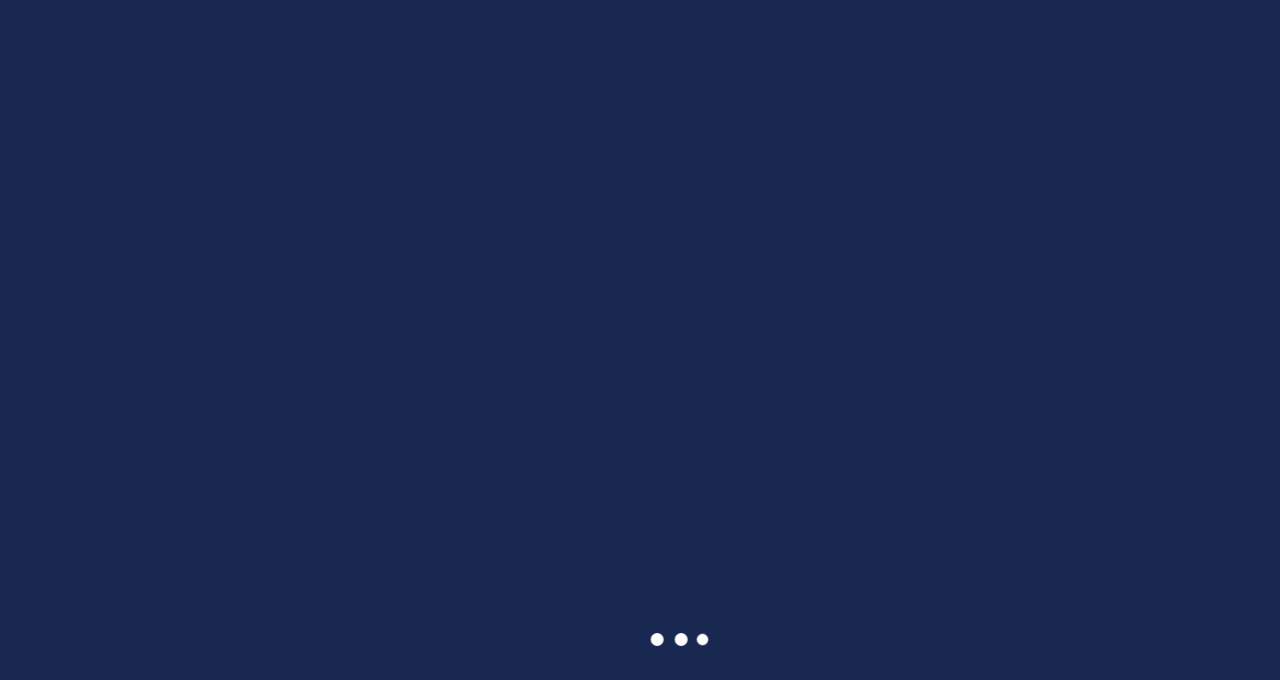Find the bounding box coordinates for the element that must be clicked to complete the instruction: "Search for a product". The coordinates should be four float numbers between 0 and 1, indicated as [left, top, right, bottom].

[0.751, 0.304, 0.917, 0.37]